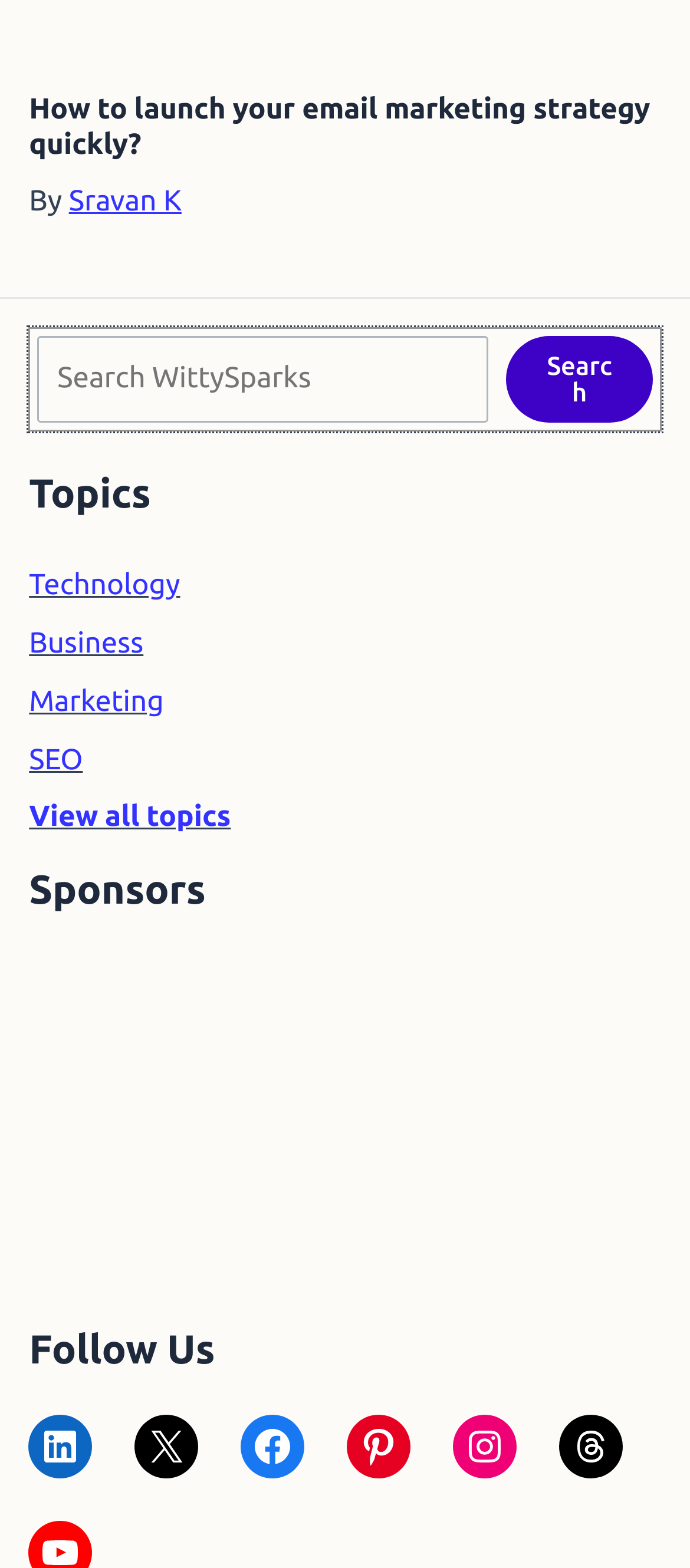Please identify the bounding box coordinates of the region to click in order to complete the task: "Get help with a product issue". The coordinates must be four float numbers between 0 and 1, specified as [left, top, right, bottom].

None